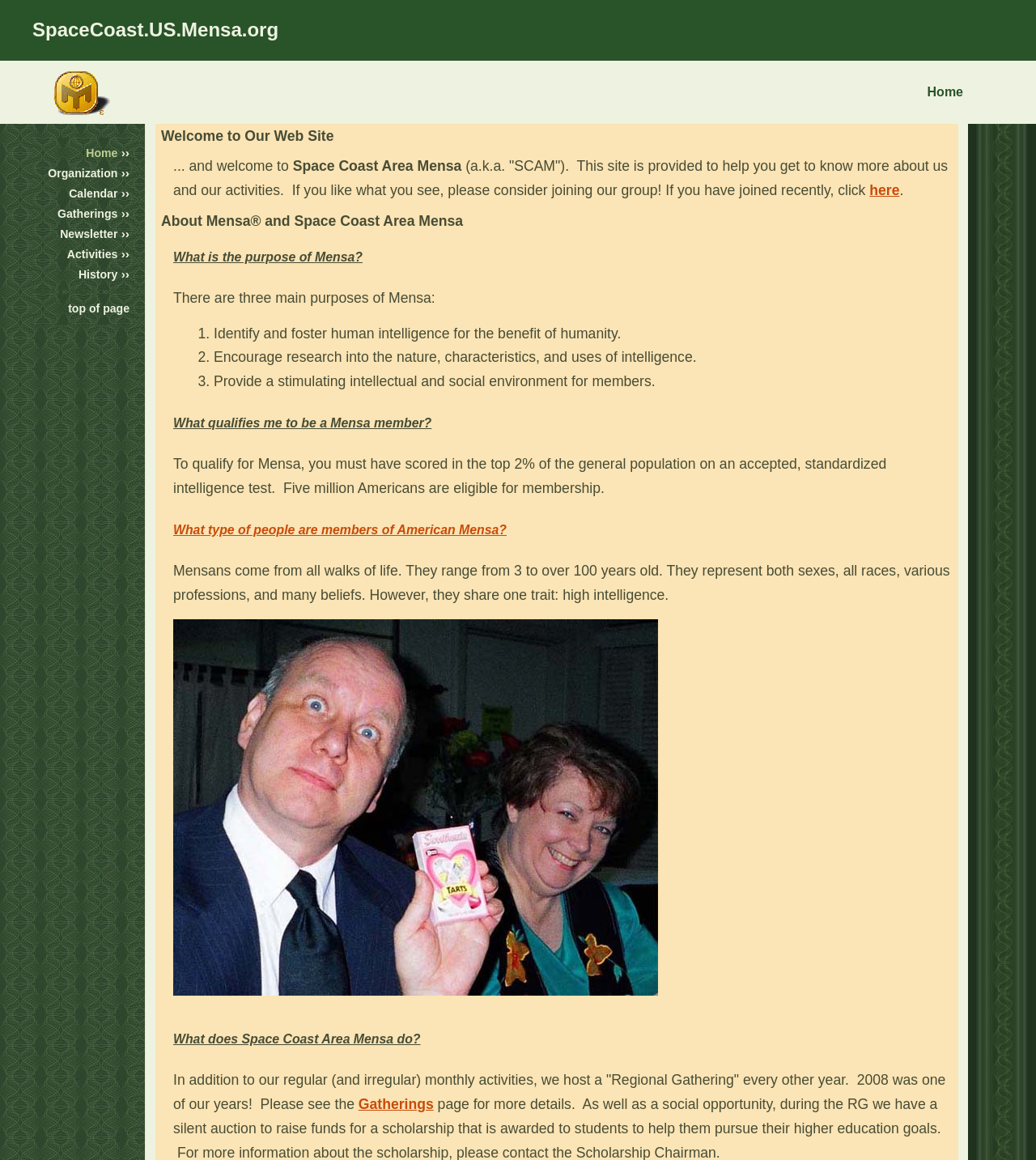Answer the question with a brief word or phrase:
What does Space Coast Area Mensa do?

Hosts regular activities and gatherings